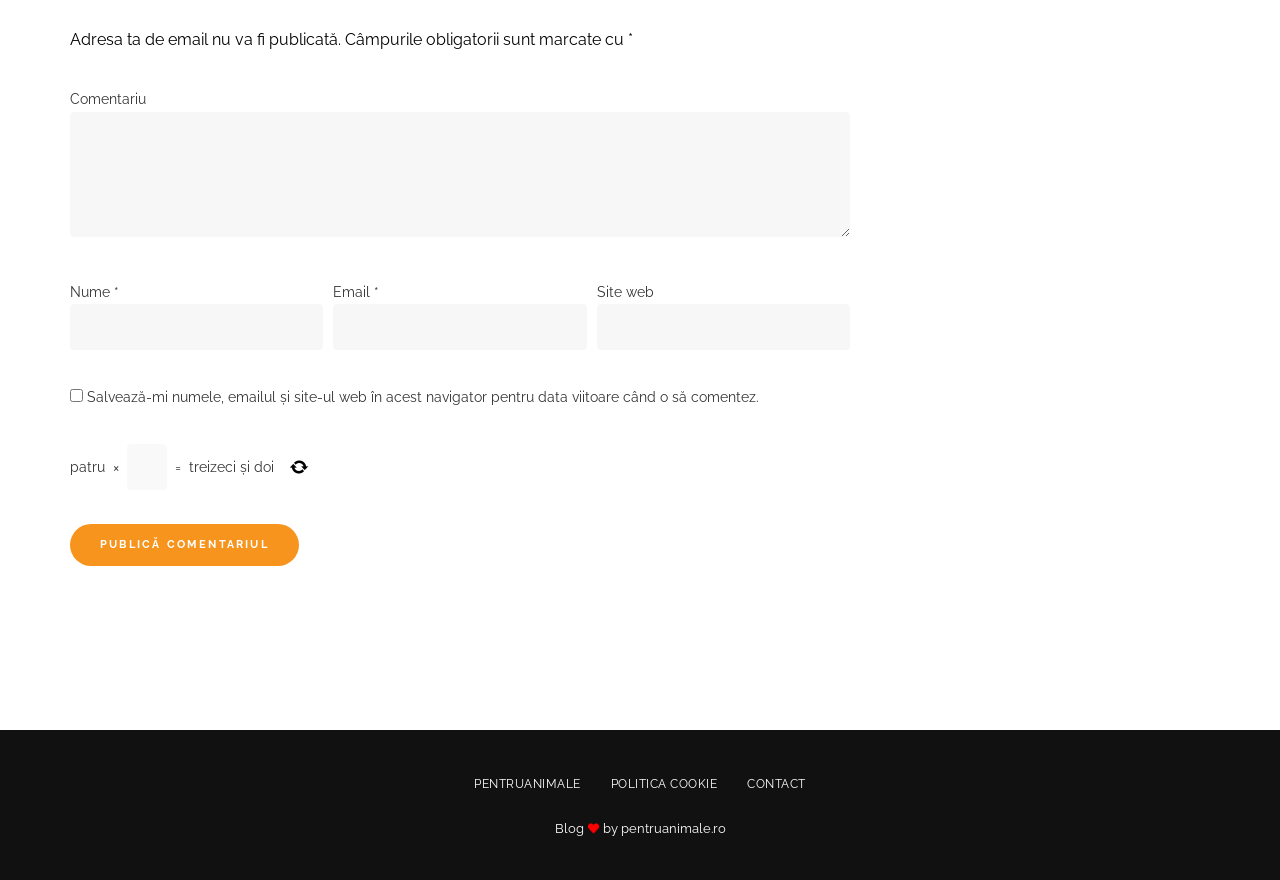Identify the bounding box coordinates of the region I need to click to complete this instruction: "Input your email".

[0.26, 0.346, 0.458, 0.398]